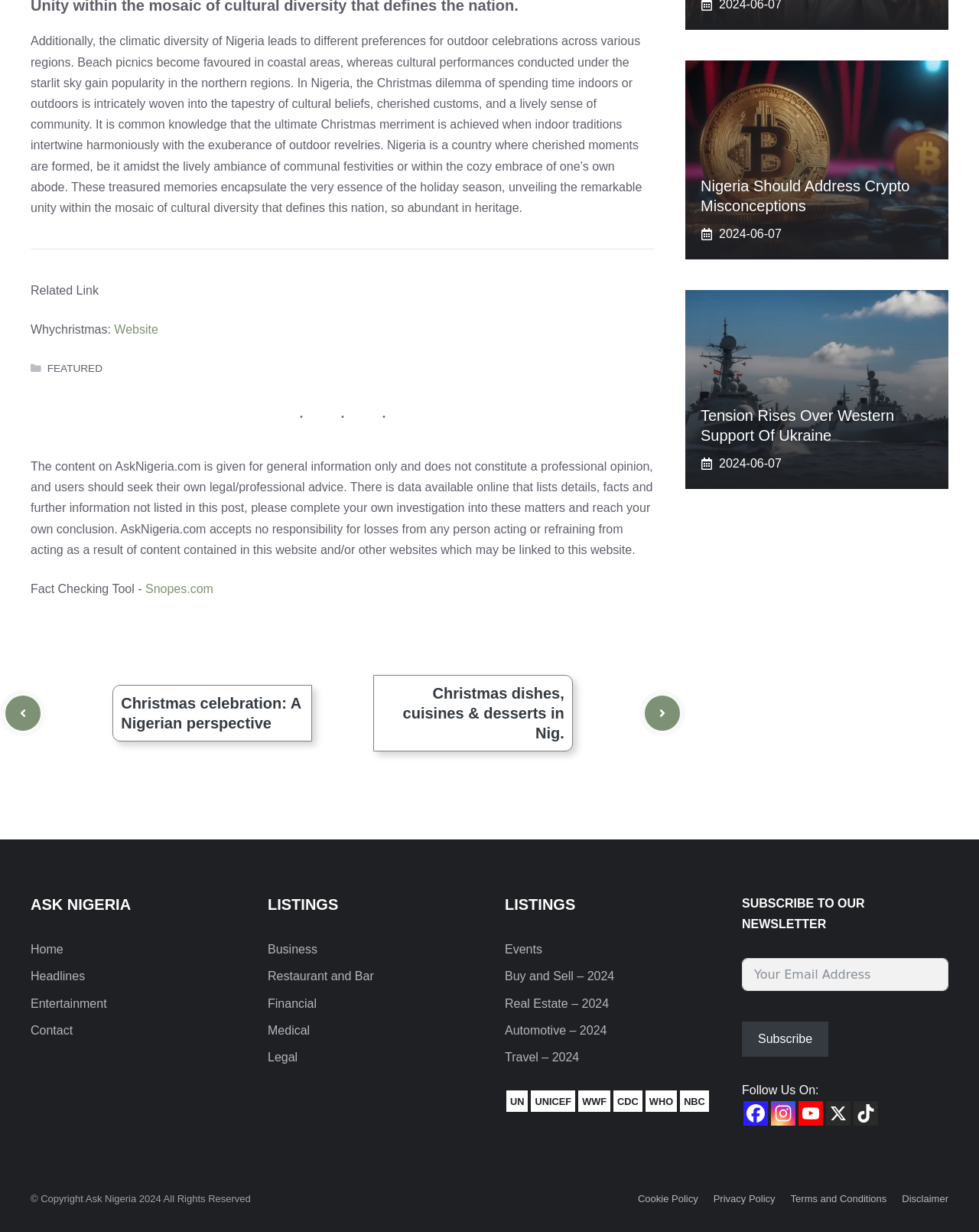Given the description "aria-label="Youtube Channel" title="Youtube channel"", determine the bounding box of the corresponding UI element.

[0.816, 0.894, 0.841, 0.913]